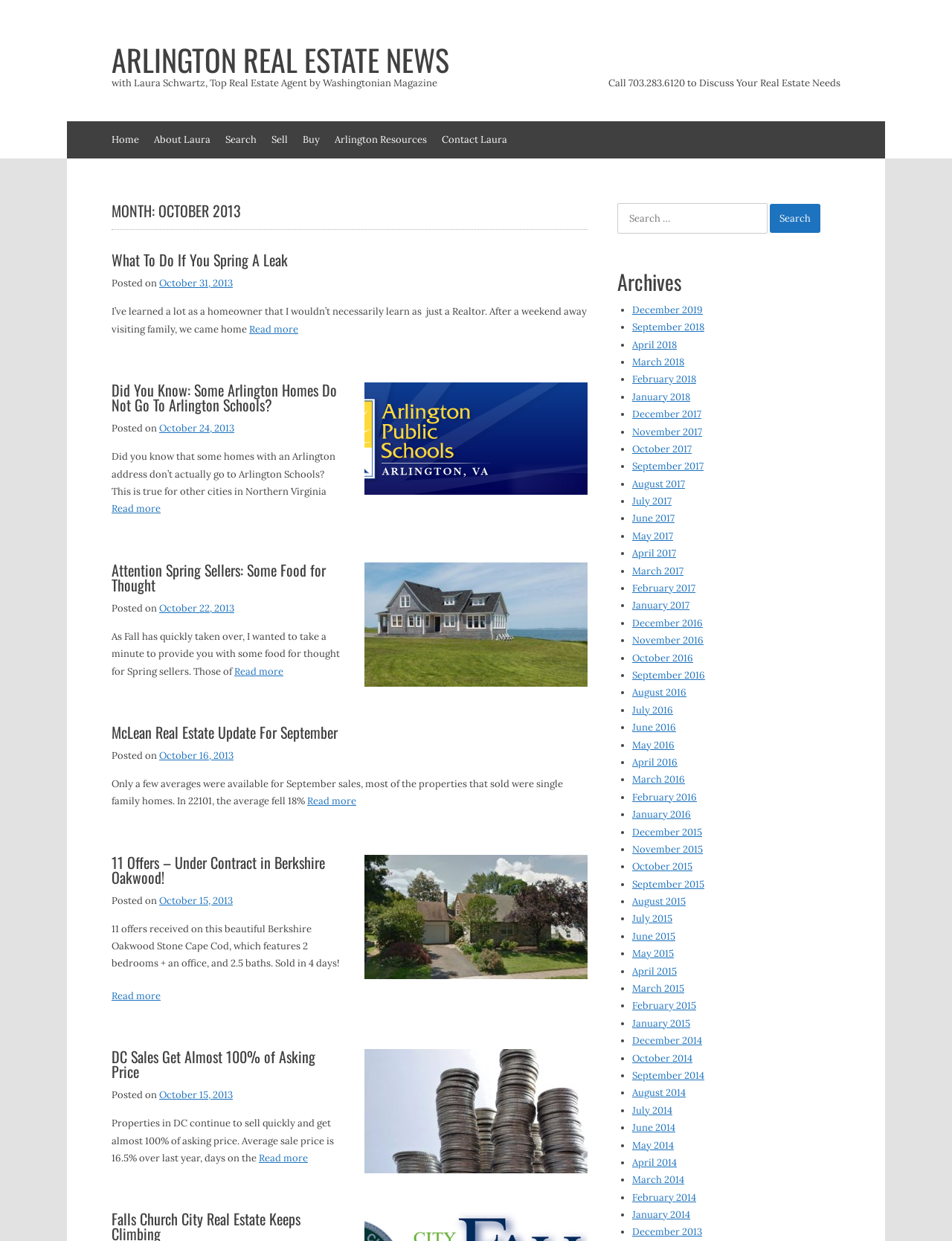How many links are there in the navigation menu?
Using the information presented in the image, please offer a detailed response to the question.

The navigation menu is located at the top of the webpage and contains links to 'Home', 'About Laura', 'Search', 'Sell', 'Buy', 'Arlington Resources', and 'Contact Laura', which makes a total of 7 links.